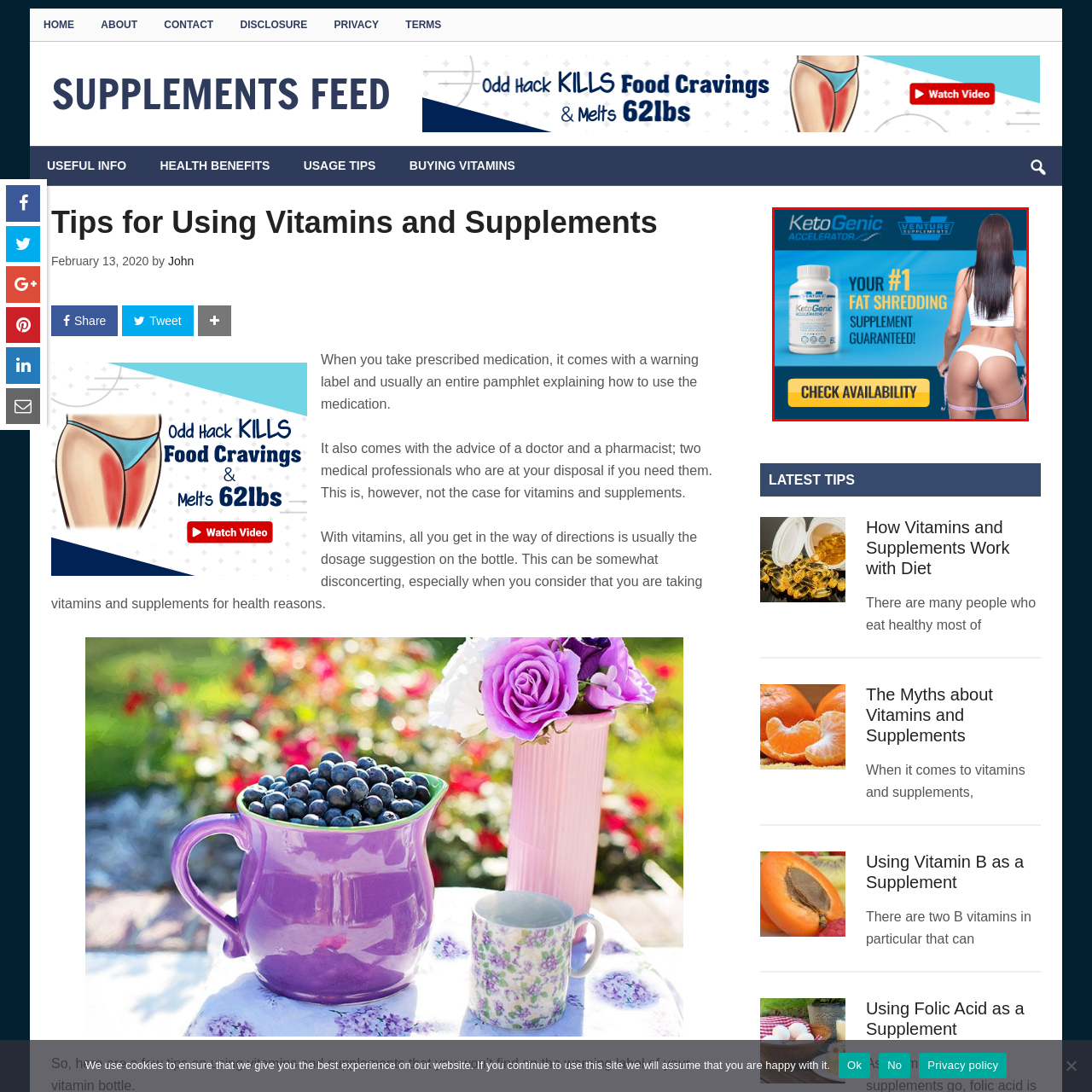What is the tone of the advertisement?
Pay attention to the image surrounded by the red bounding box and respond to the question with a detailed answer.

The layout of the advertisement is designed to capture attention, with a vibrant background and a prominent display of the product, which suggests that the tone of the advertisement is attention-grabbing and promotional.